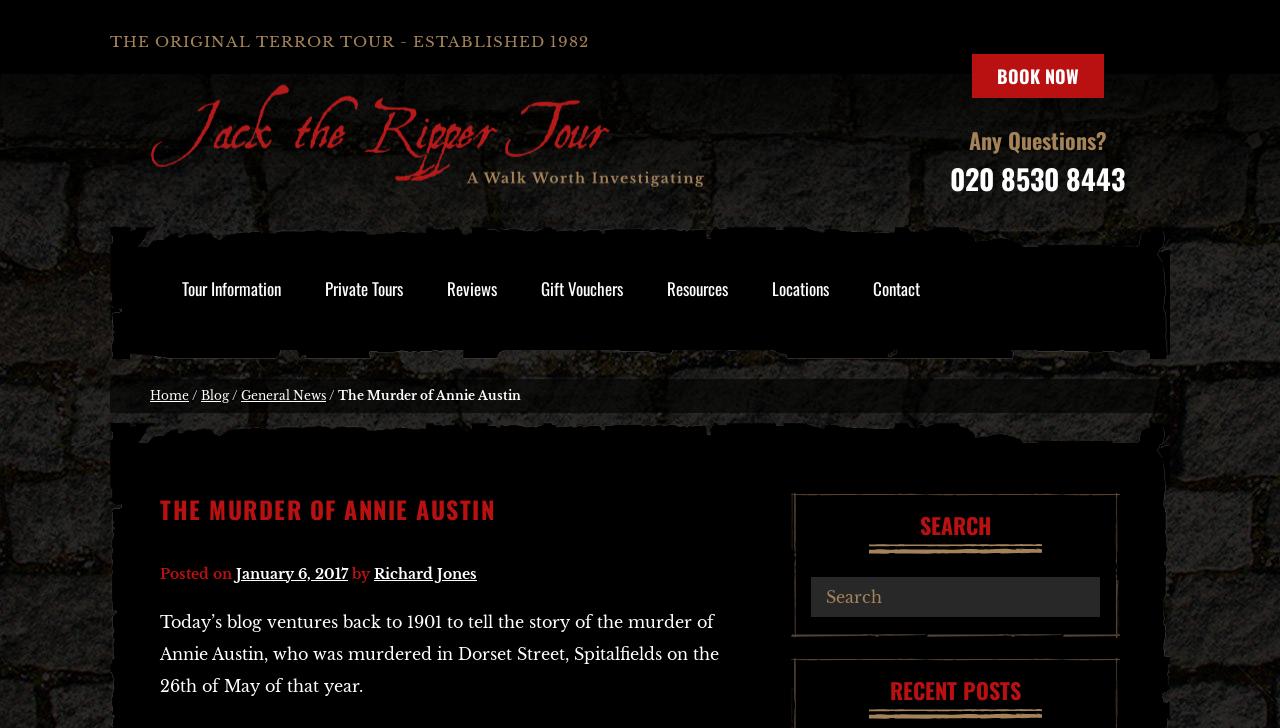Please find the bounding box for the UI element described by: "Contact".

[0.665, 0.367, 0.736, 0.451]